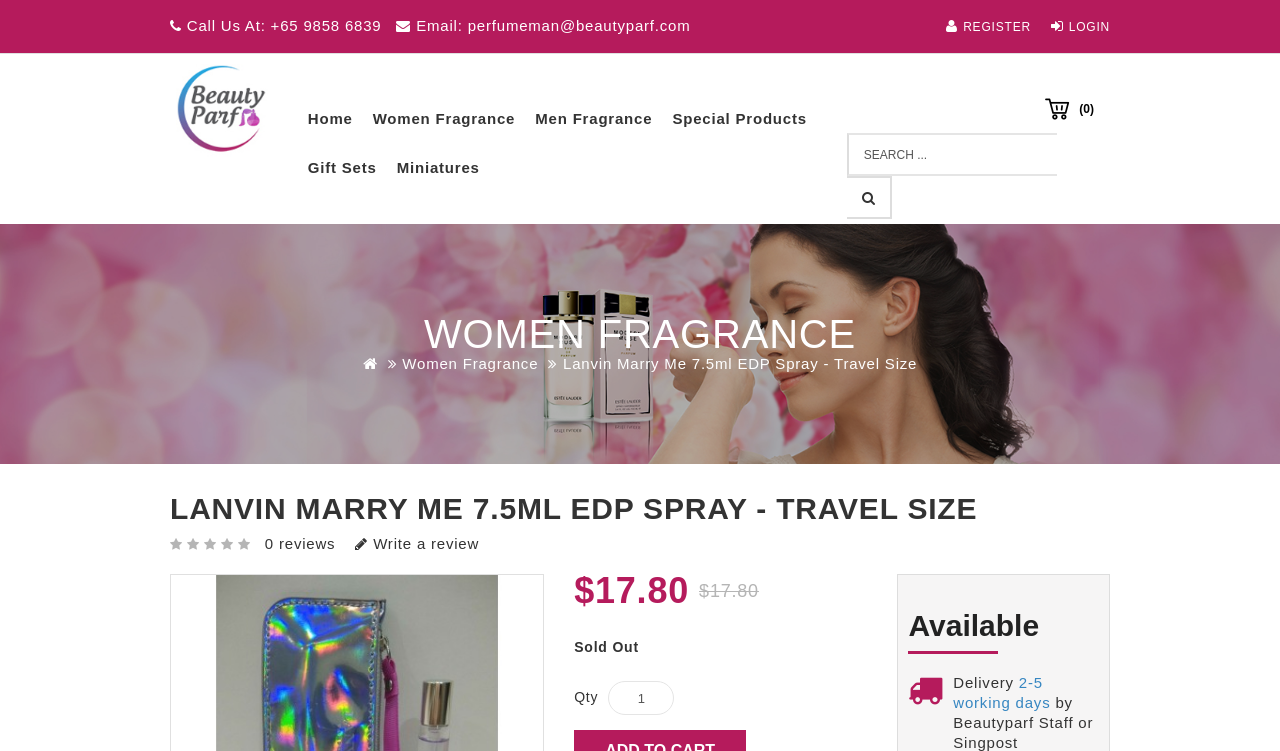Please find the bounding box coordinates of the element's region to be clicked to carry out this instruction: "Write a review".

[0.278, 0.712, 0.374, 0.735]